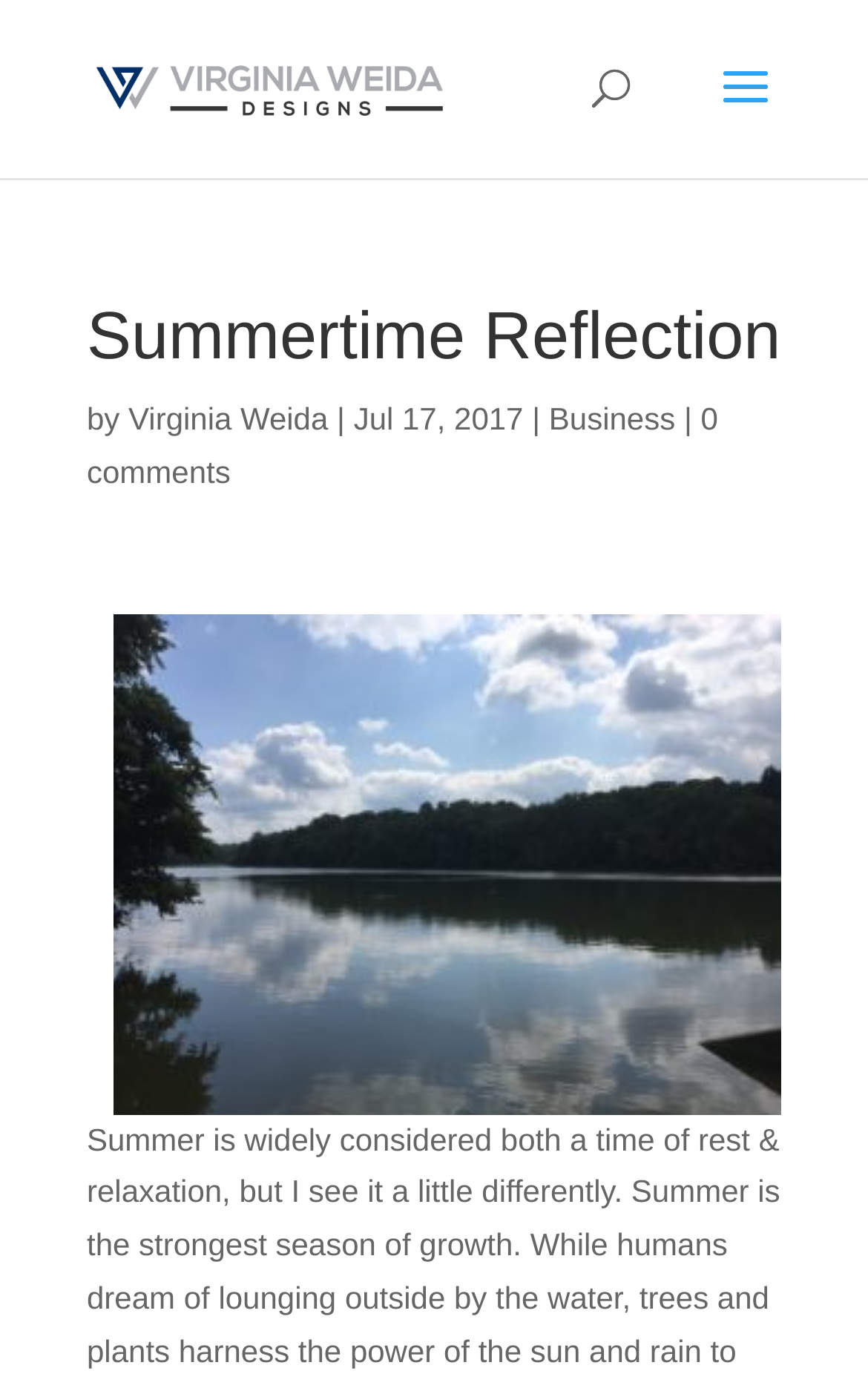What category does the article belong to?
Give a single word or phrase answer based on the content of the image.

Business